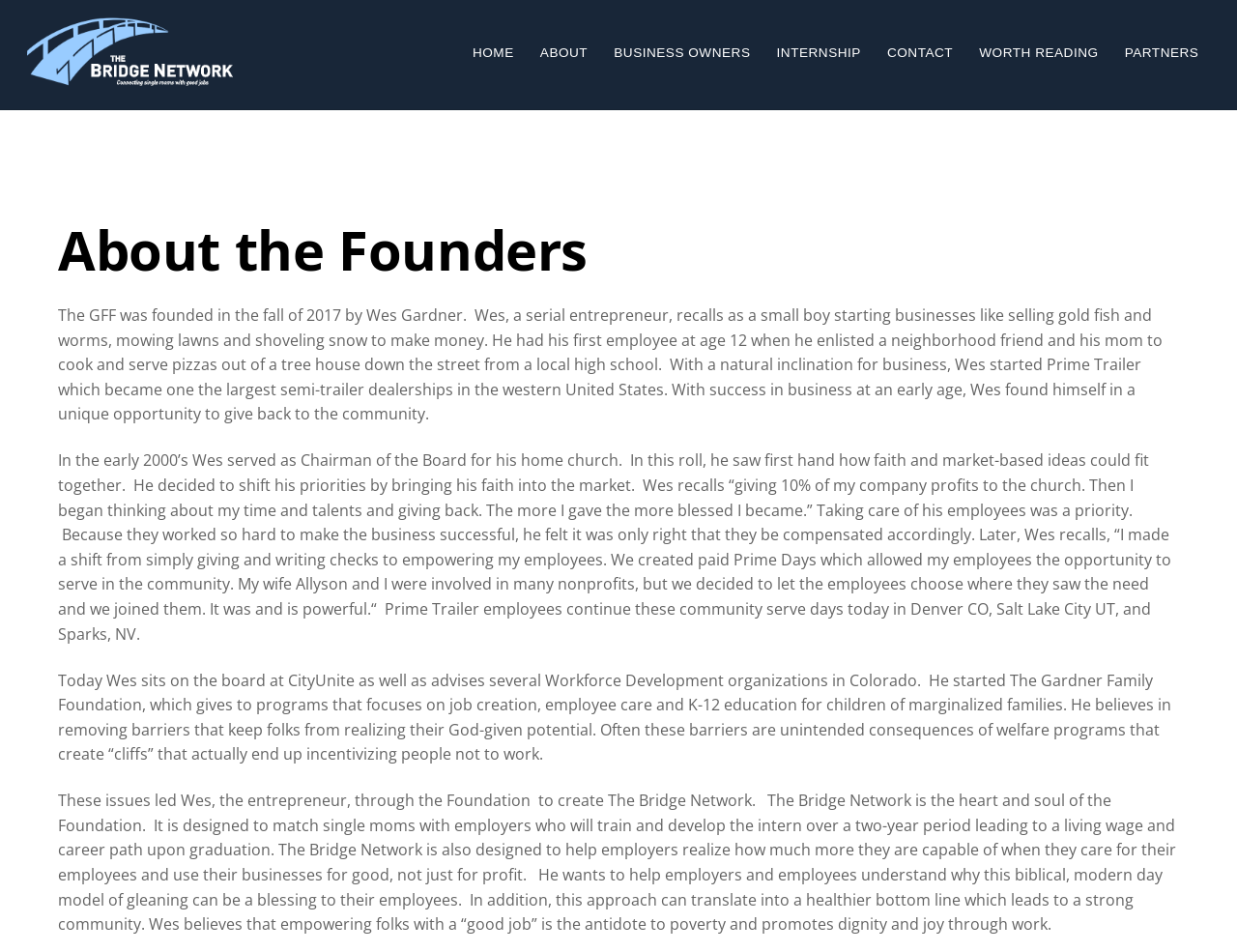Pinpoint the bounding box coordinates of the element to be clicked to execute the instruction: "Read about the founders".

[0.047, 0.234, 0.953, 0.29]